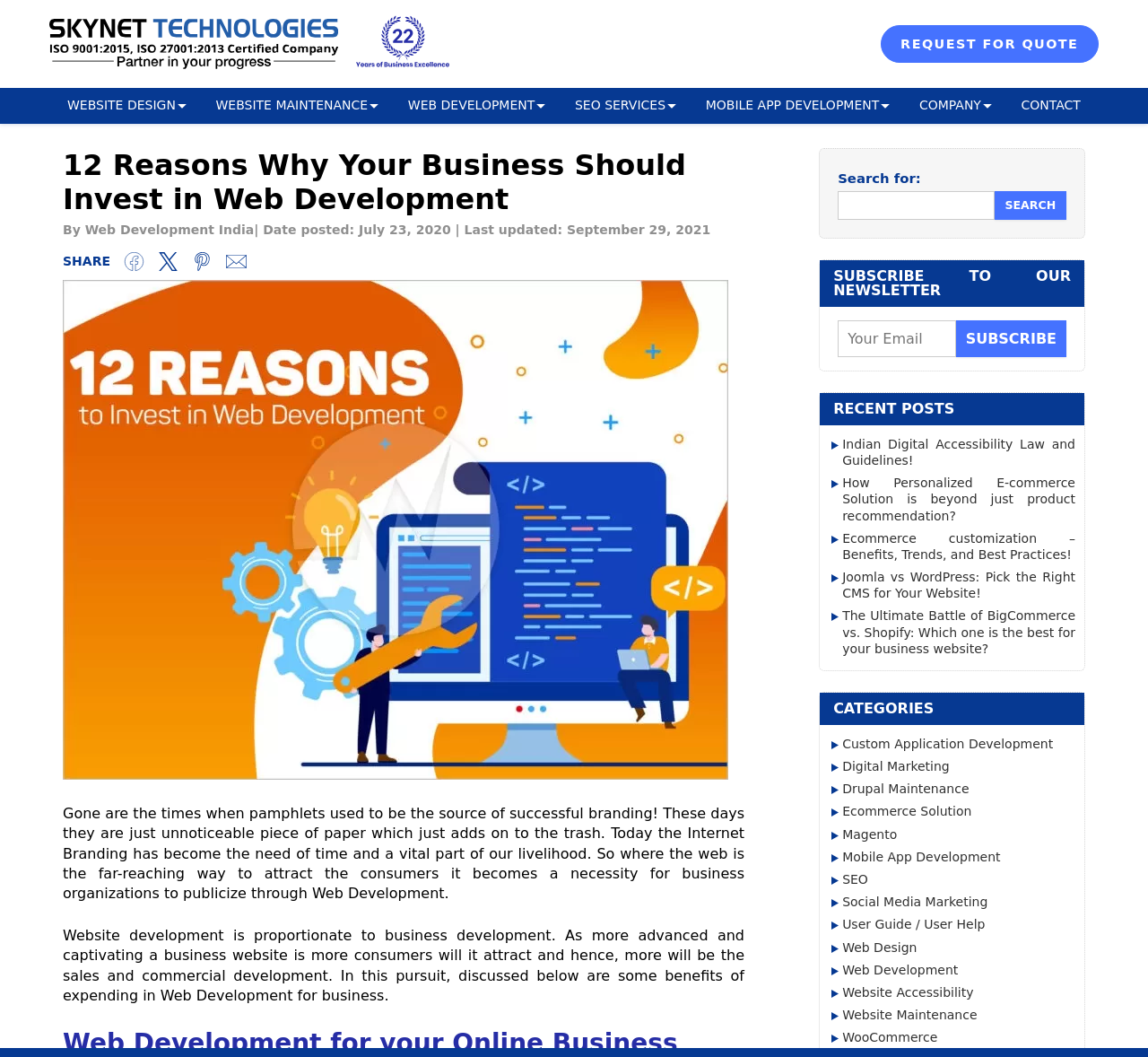How can I subscribe to the newsletter?
Using the image, elaborate on the answer with as much detail as possible.

I found the section labeled 'SUBSCRIBE TO OUR NEWSLETTER' which contains a textbox for entering an email address and a subscribe button. This suggests that users can enter their email address and click the subscribe button to receive the newsletter.